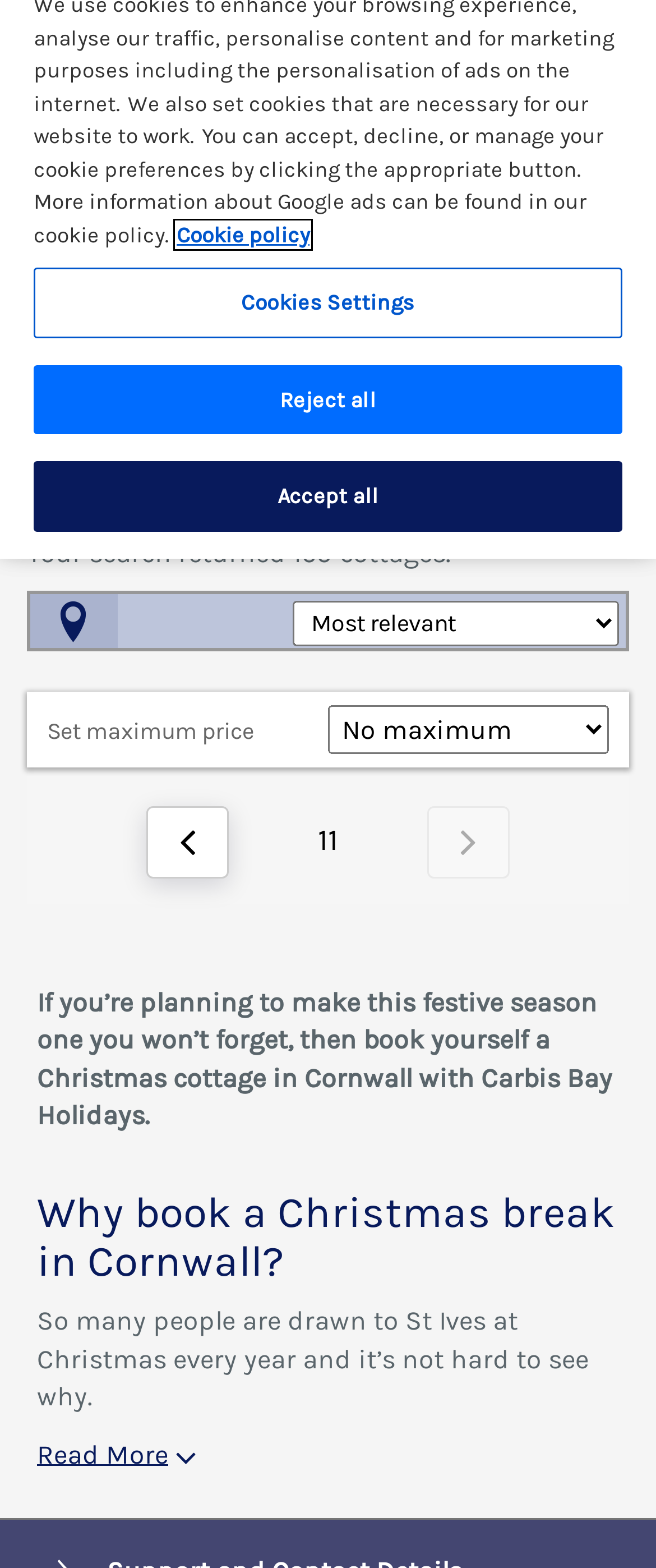Predict the bounding box for the UI component with the following description: "Cookies Settings".

[0.051, 0.171, 0.949, 0.216]